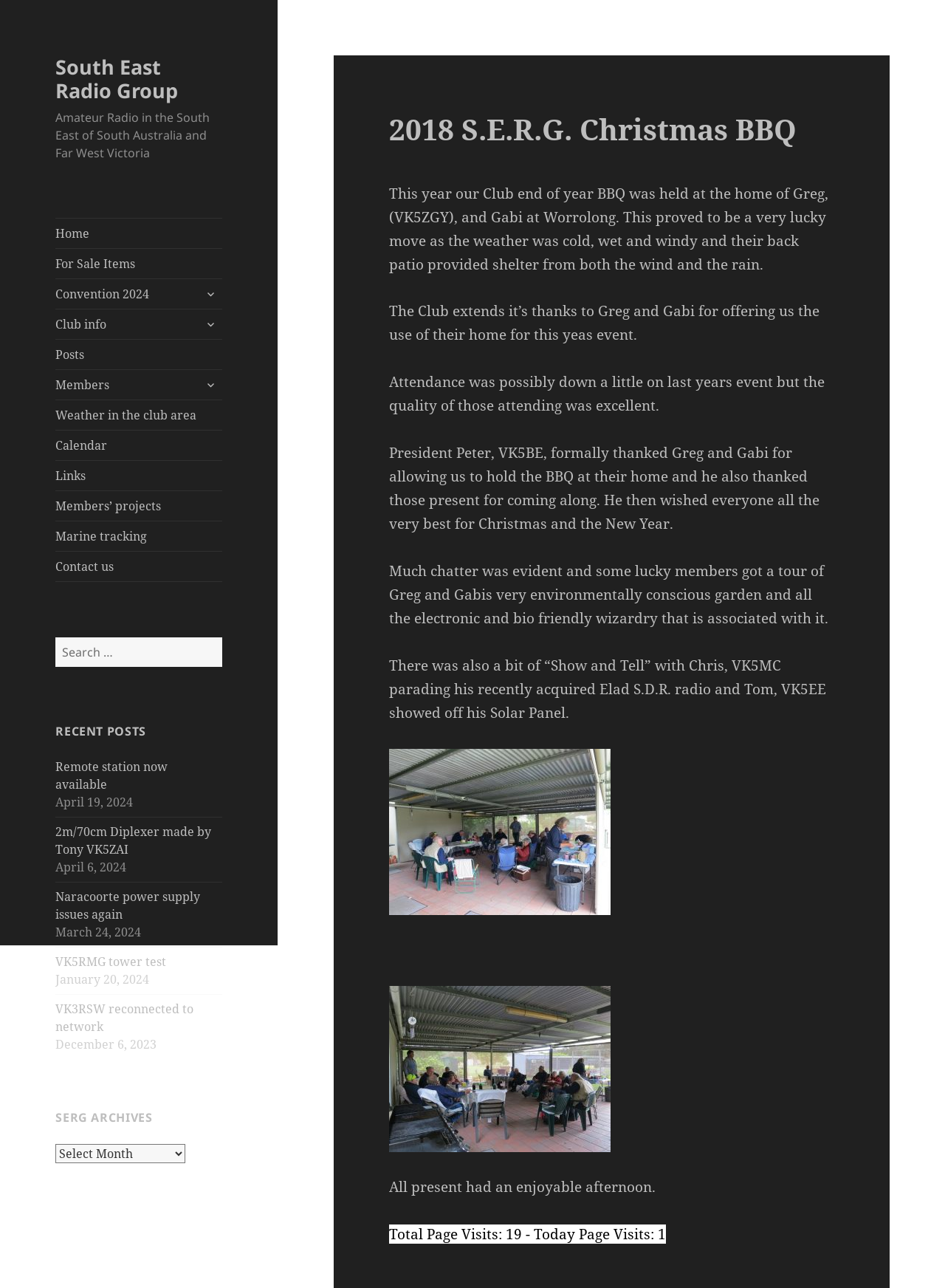Point out the bounding box coordinates of the section to click in order to follow this instruction: "Expand the child menu".

[0.21, 0.219, 0.235, 0.237]